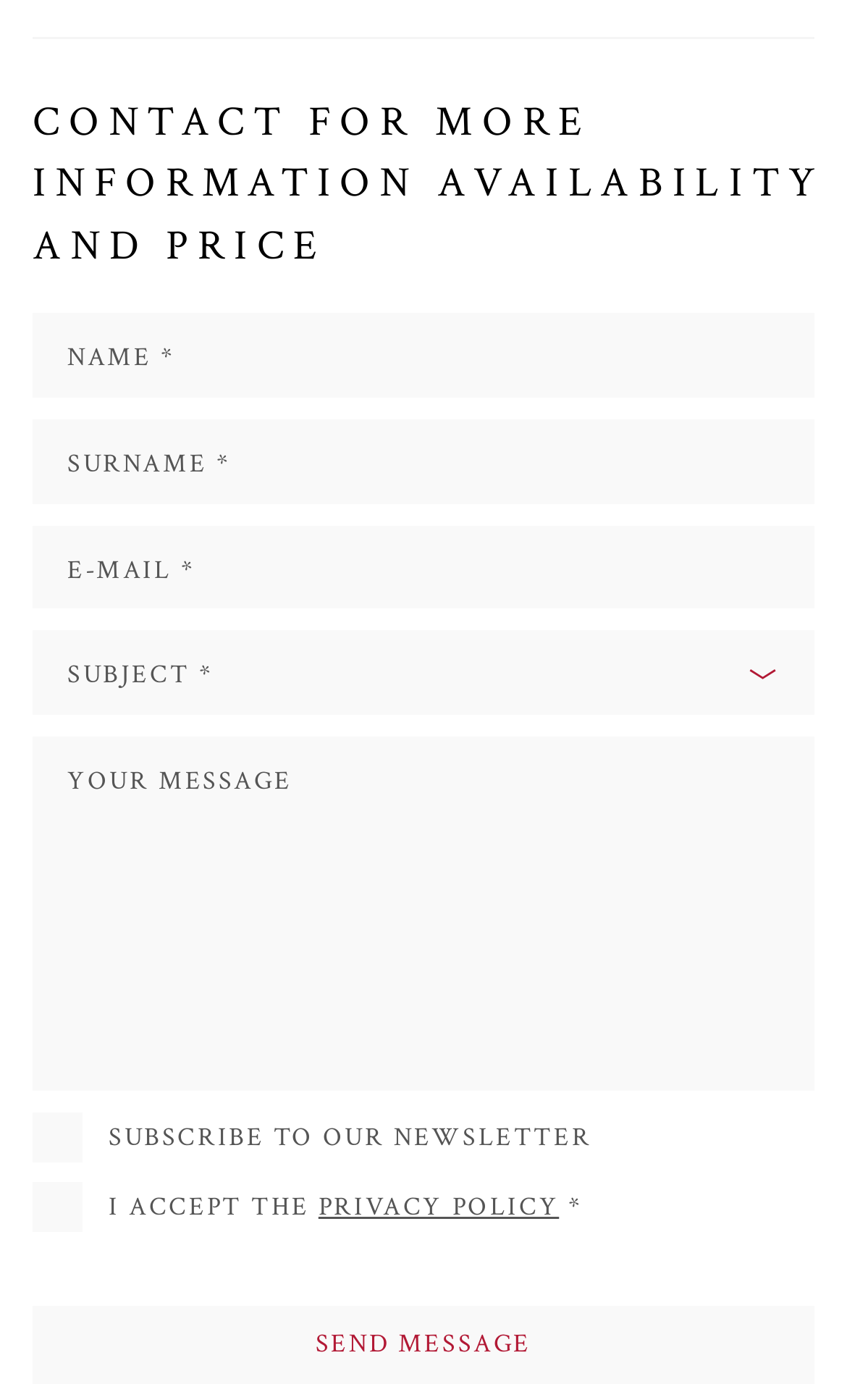Bounding box coordinates are specified in the format (top-left x, top-left y, bottom-right x, bottom-right y). All values are floating point numbers bounded between 0 and 1. Please provide the bounding box coordinate of the region this sentence describes: PRIVACY POLICY

[0.376, 0.851, 0.66, 0.874]